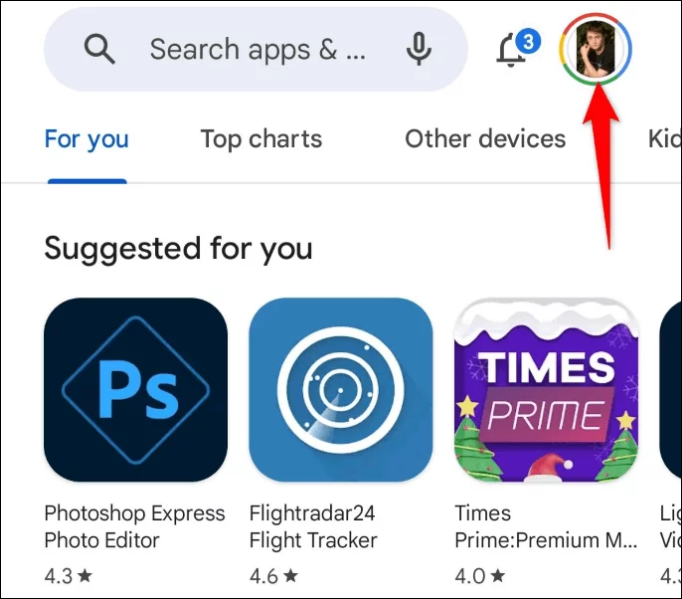Look at the image and answer the question in detail:
Where can users access their account settings?

I noticed the prominently displayed profile icon at the top right corner of the screen, which indicates where users can access their account settings.